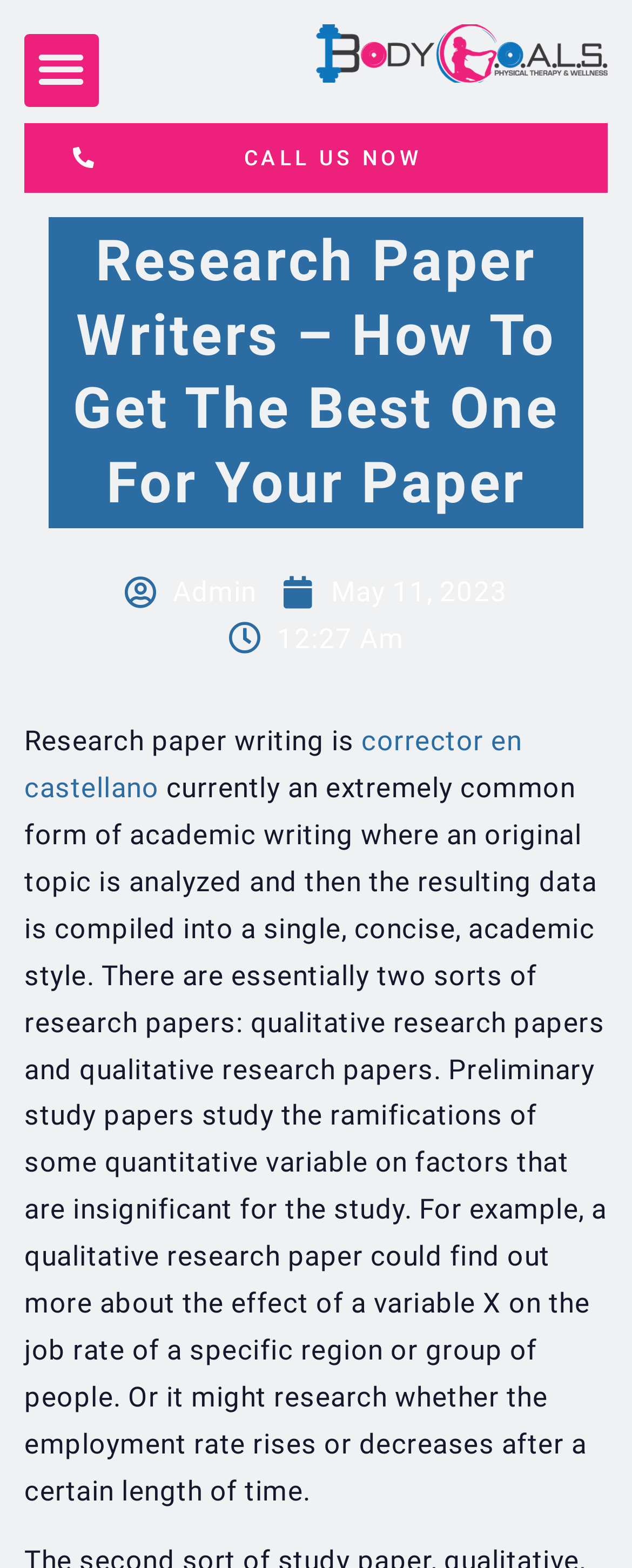Provide the bounding box coordinates for the UI element that is described as: "Call Us Now".

[0.038, 0.079, 0.962, 0.123]